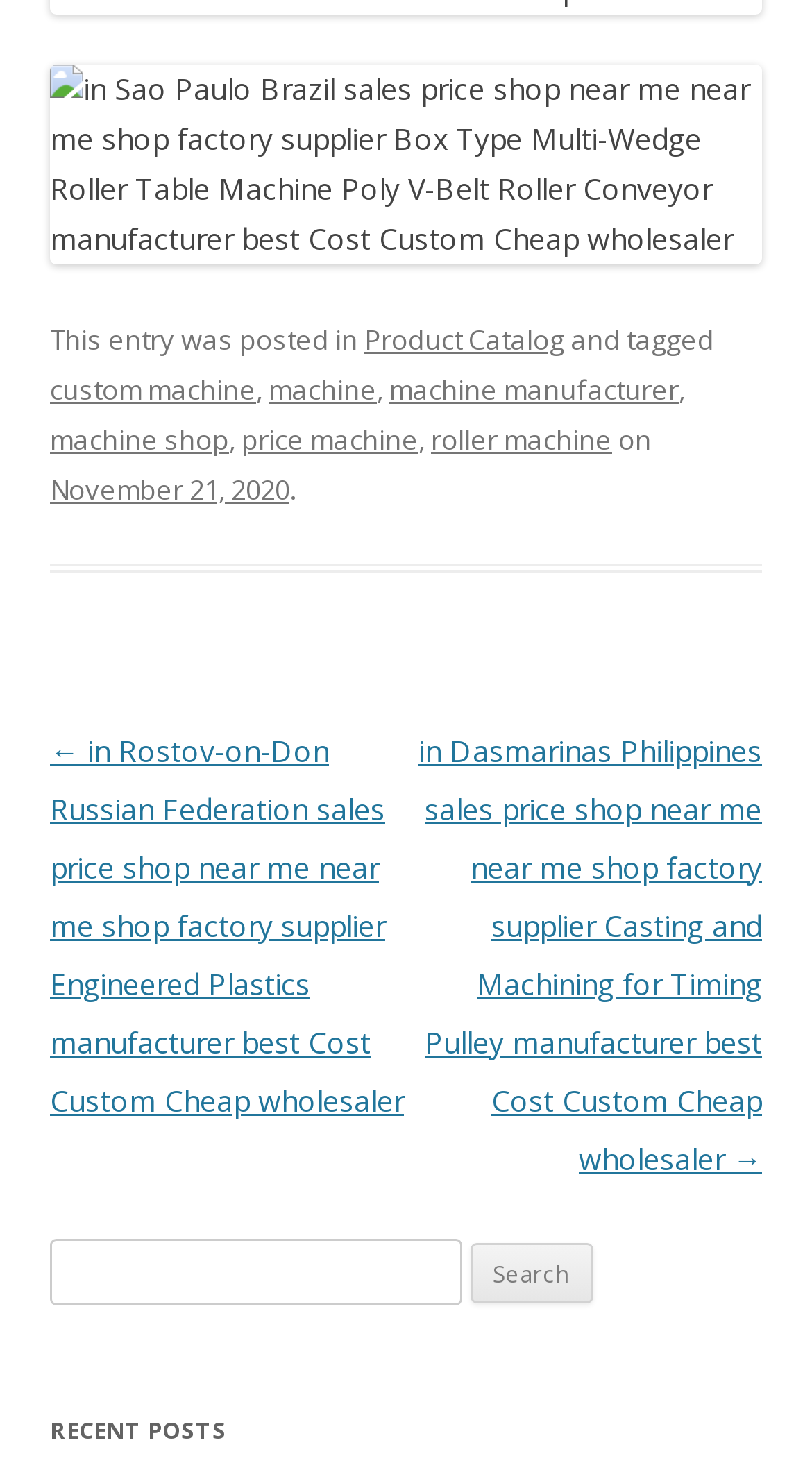Please predict the bounding box coordinates of the element's region where a click is necessary to complete the following instruction: "View the article about women in esports". The coordinates should be represented by four float numbers between 0 and 1, i.e., [left, top, right, bottom].

None